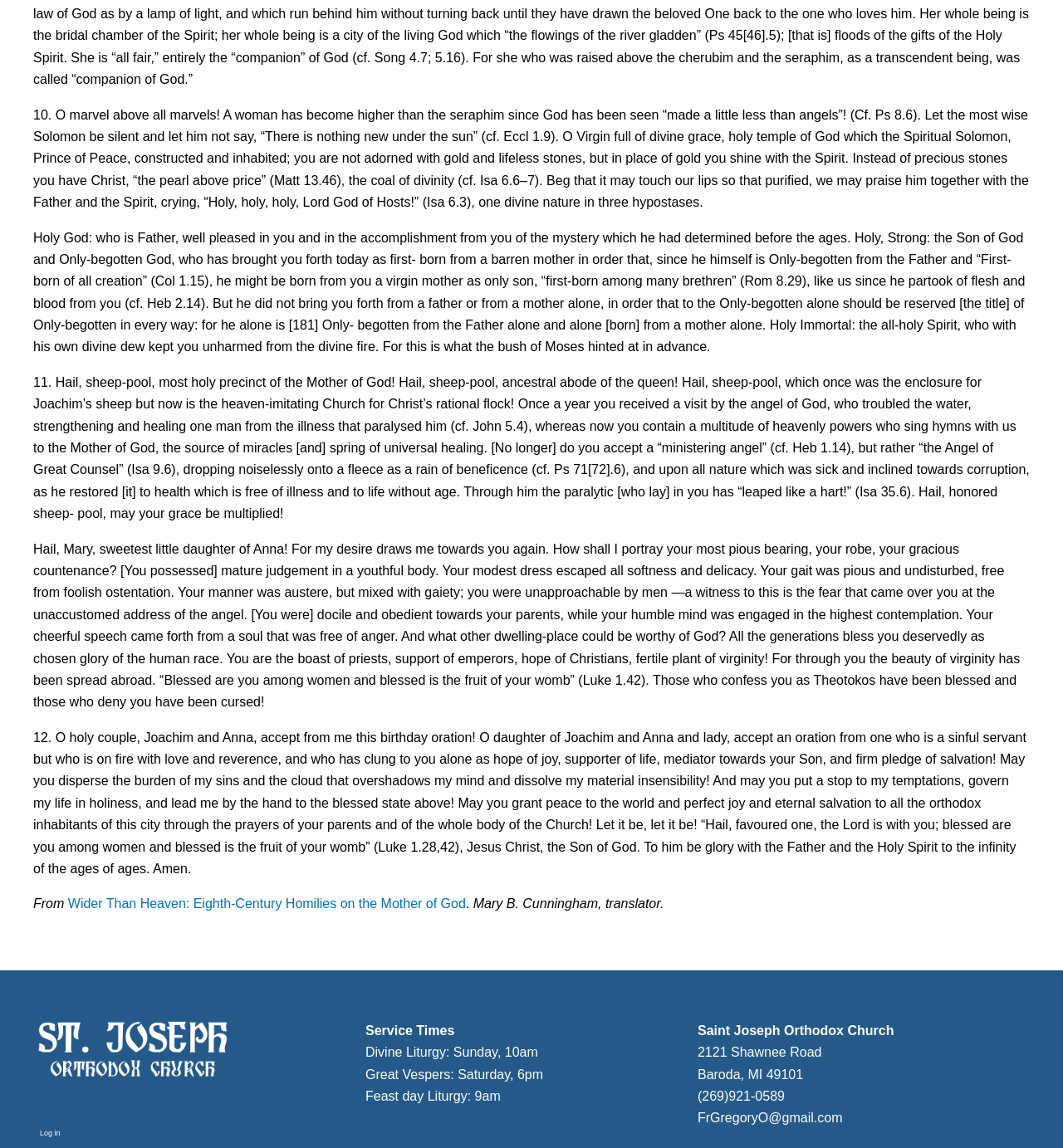What is the title of the book mentioned on the webpage?
Please provide a detailed and thorough answer to the question.

I found the answer by looking at the link element with the text 'Wider Than Heaven: Eighth-Century Homilies on the Mother of God'.